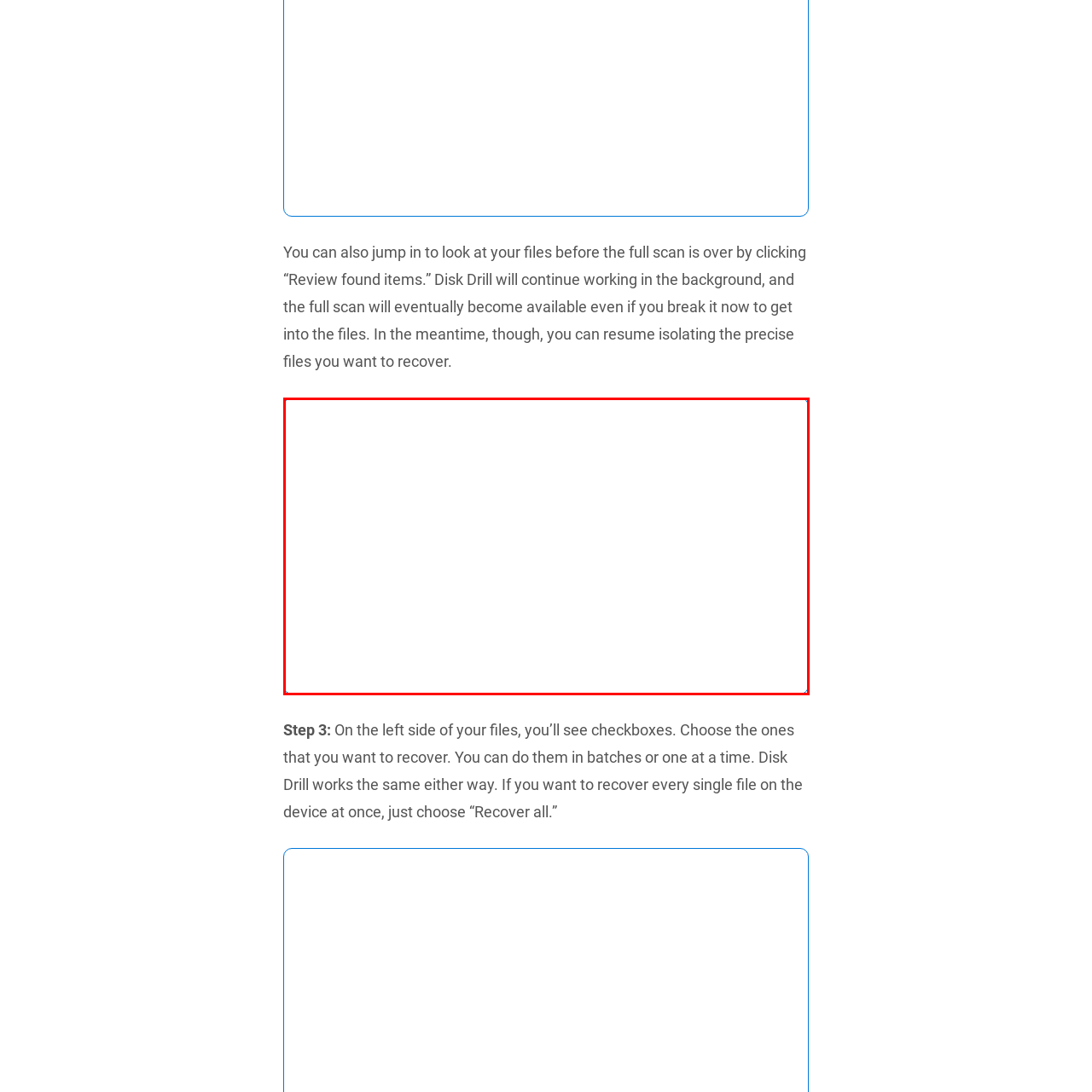Inspect the area within the red bounding box and elaborate on the following question with a detailed answer using the image as your reference: What happens in the background while users review found data?

While users are reviewing the found data, the Disk Drill software continues to work in the background, ultimately providing a comprehensive list of recoverable items, which reinforces the software's efficiency.